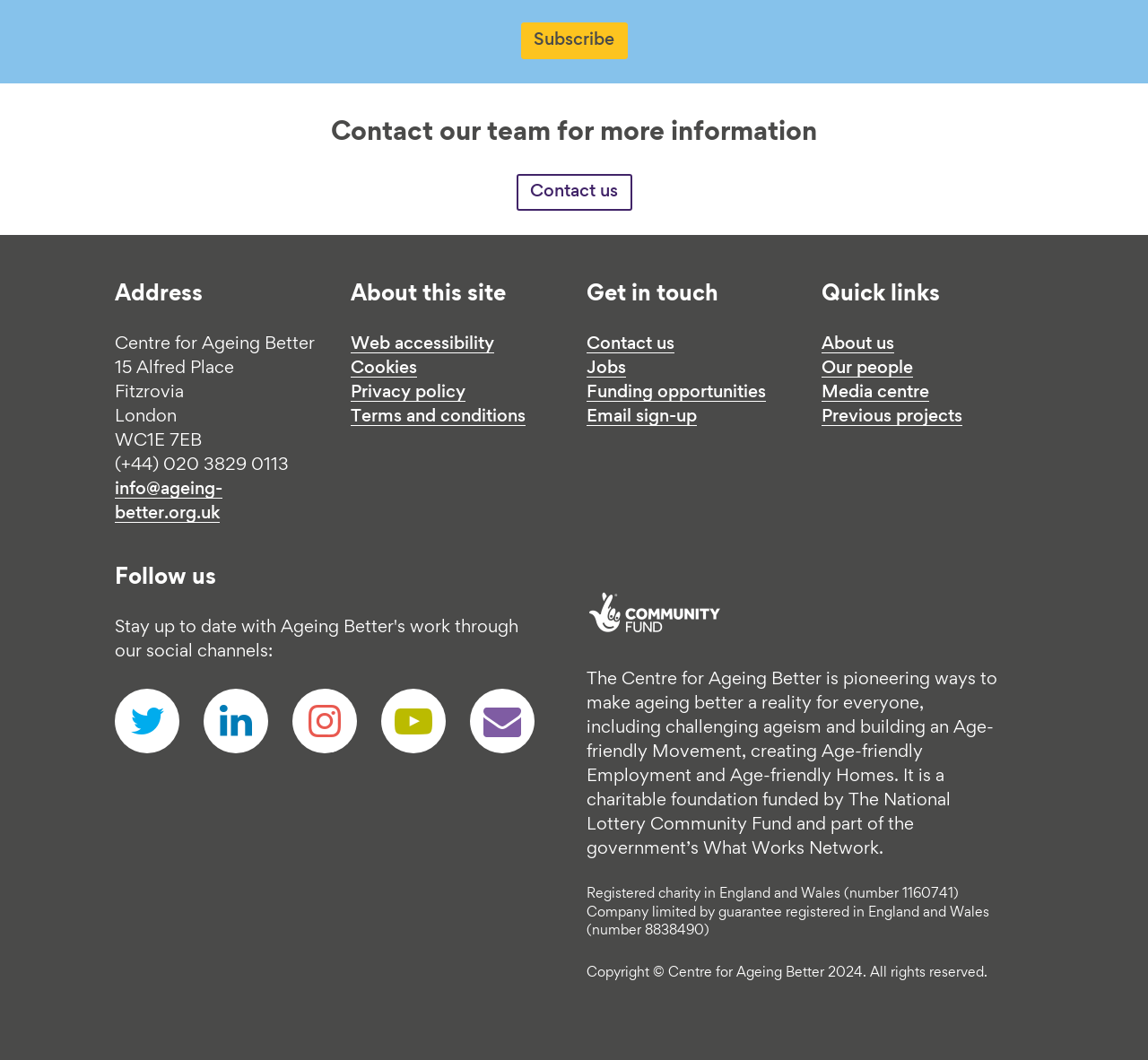Answer with a single word or phrase: 
What is the organization's charitable registration number in England and Wales?

1160741